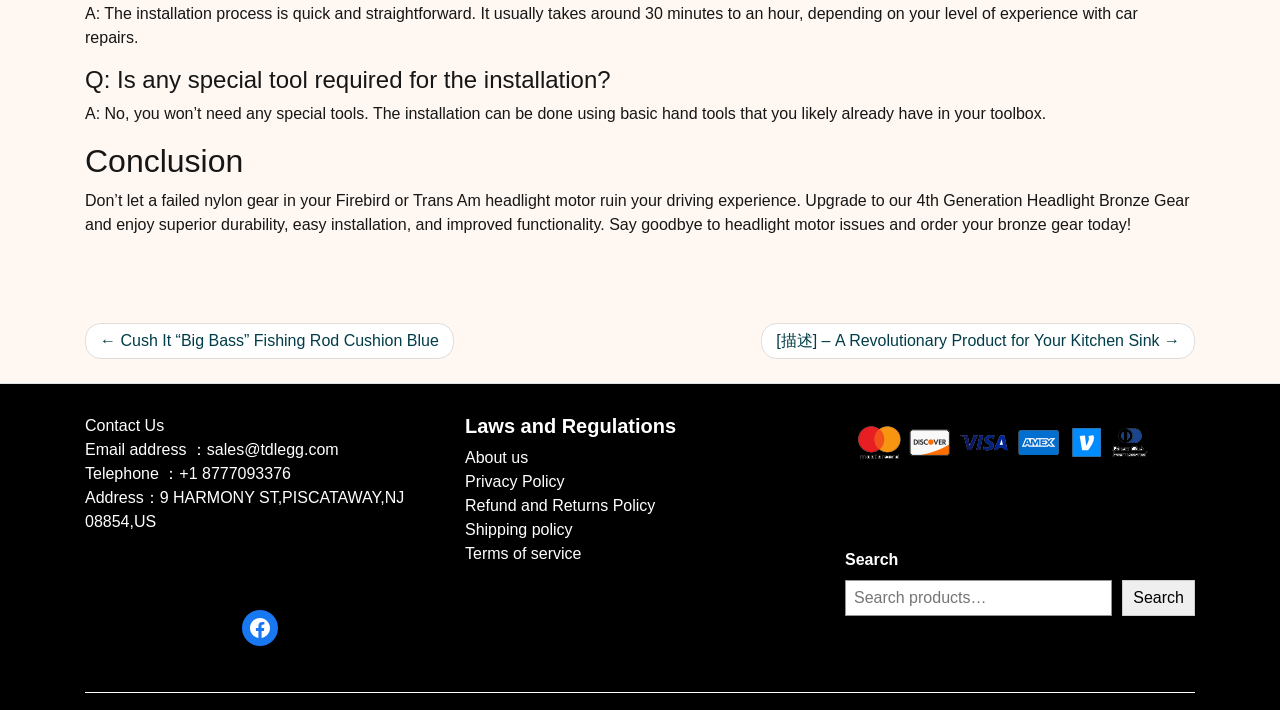Respond with a single word or phrase to the following question:
What is the contact email address?

sales@tdlegg.com